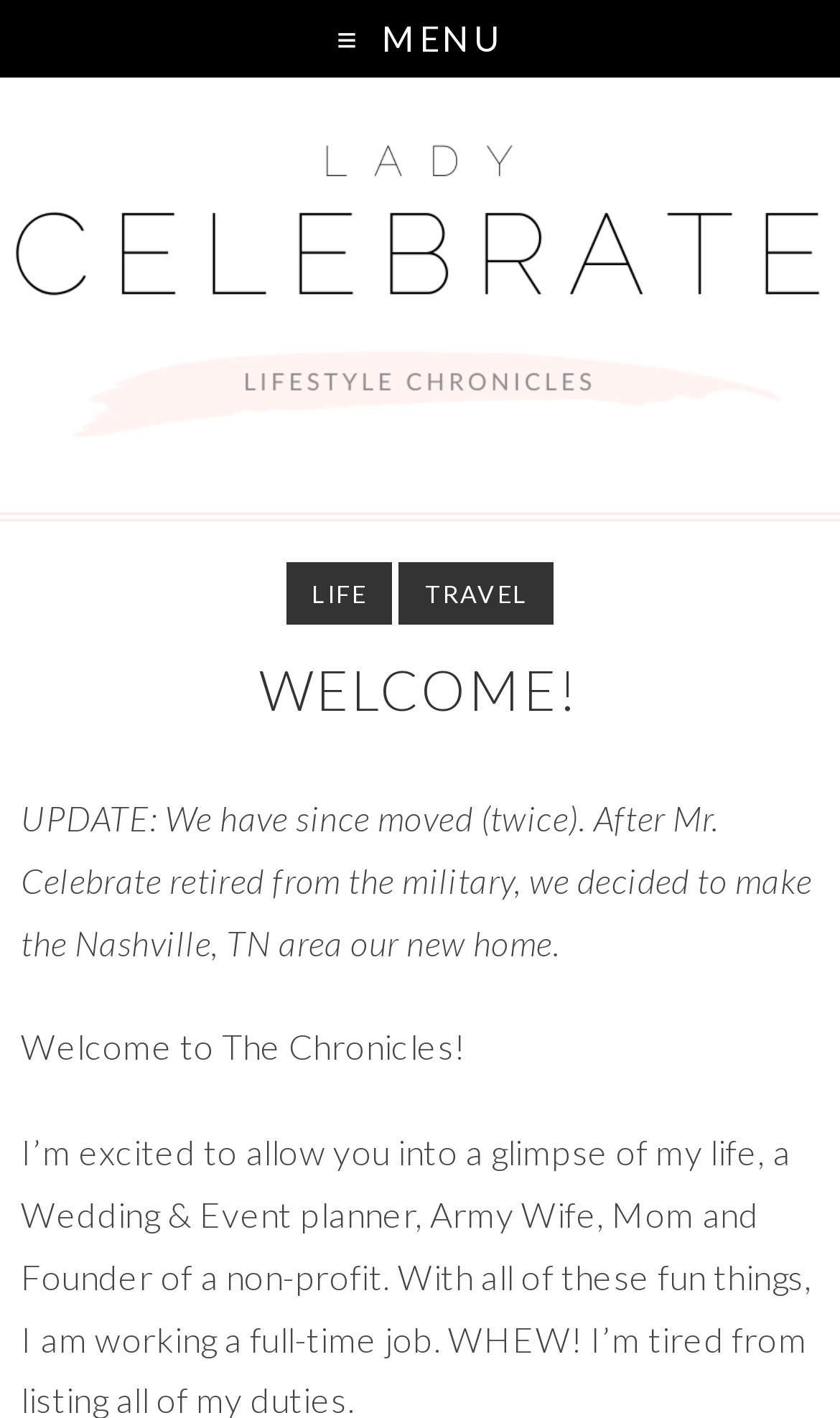Answer the following in one word or a short phrase: 
How many times has the author moved?

twice